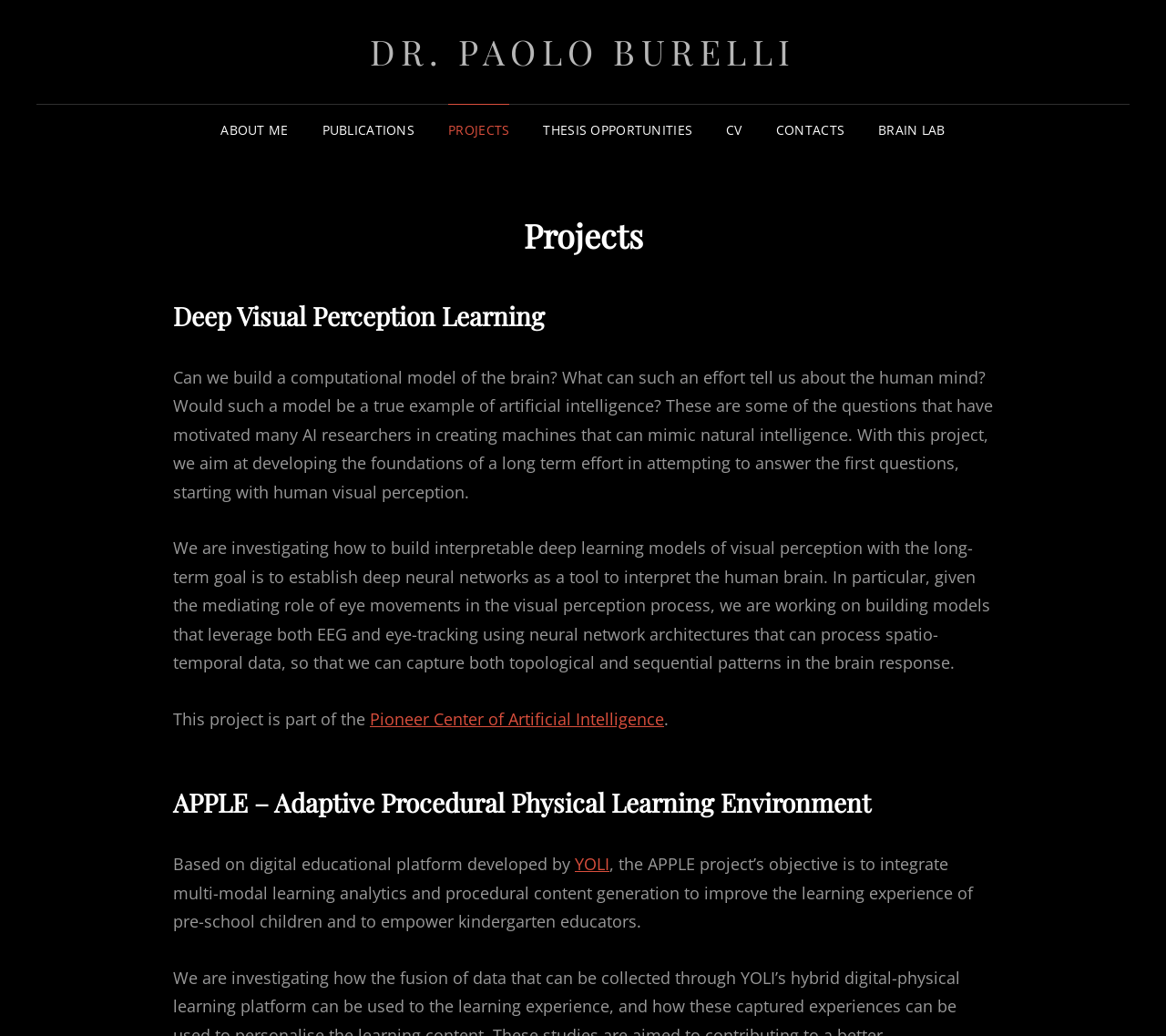Refer to the image and answer the question with as much detail as possible: What is the goal of the Deep Visual Perception Learning project?

I read the project description of 'Deep Visual Perception Learning' and found that the long-term goal is to establish deep neural networks as a tool to interpret the human brain, and the project is working on building models that leverage both EEG and eye-tracking using neural network architectures.